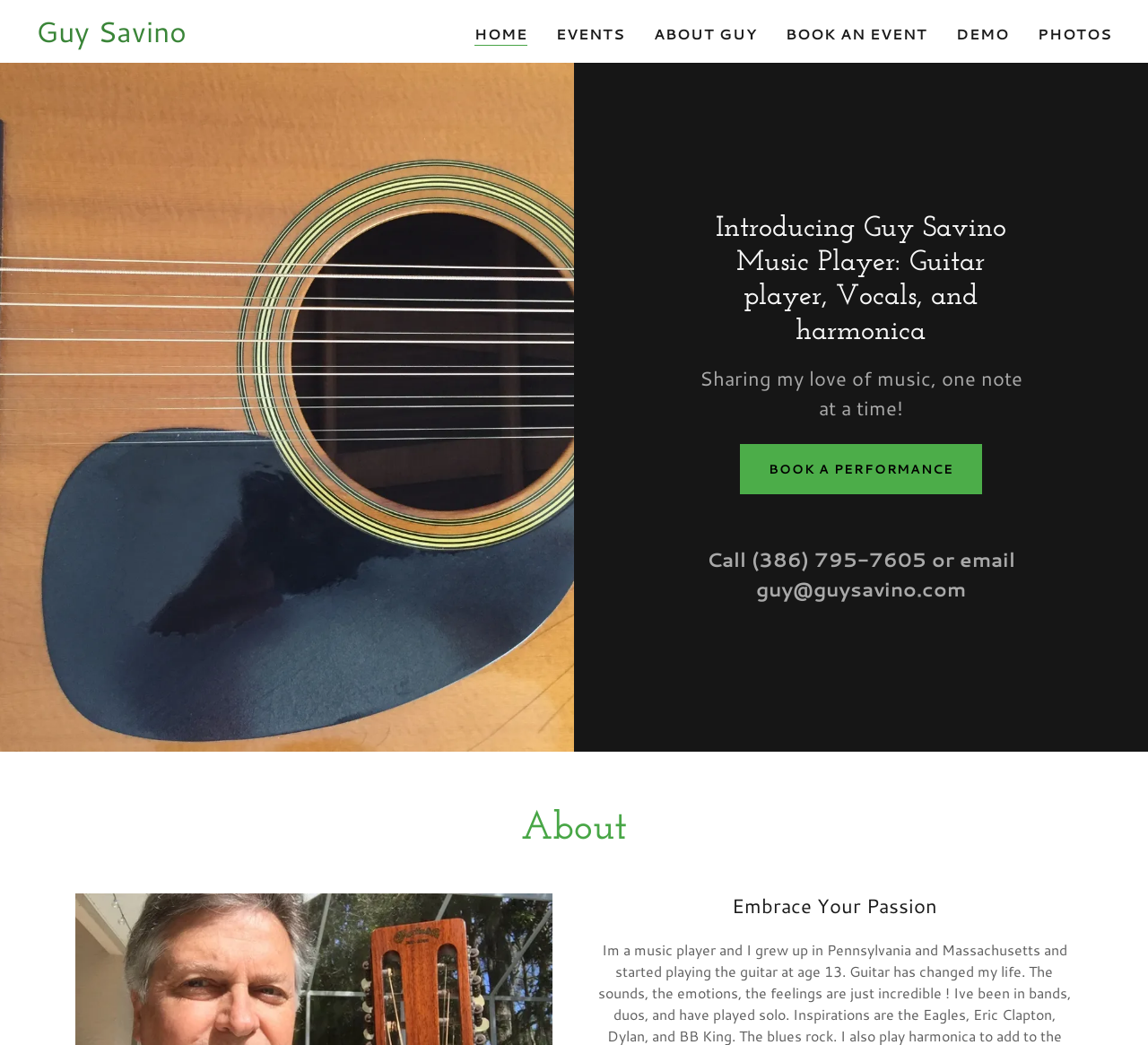Can you pinpoint the bounding box coordinates for the clickable element required for this instruction: "Call Guy Savino"? The coordinates should be four float numbers between 0 and 1, i.e., [left, top, right, bottom].

[0.655, 0.522, 0.807, 0.548]